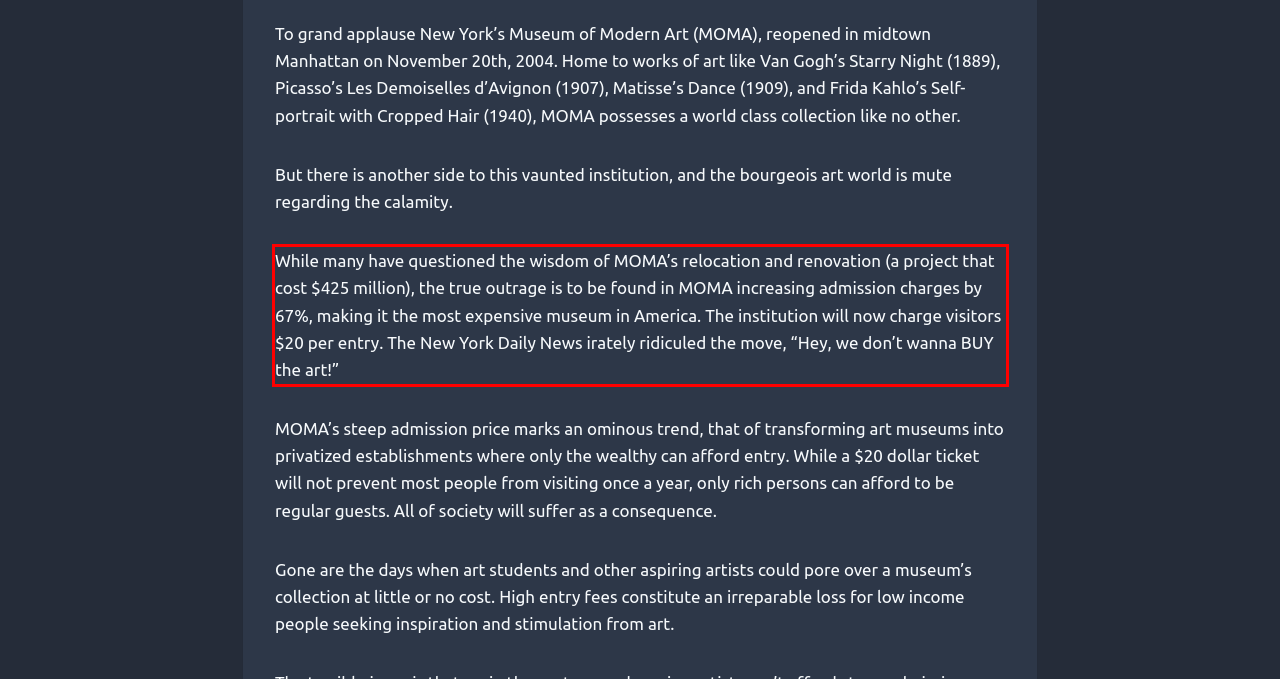Examine the webpage screenshot and use OCR to obtain the text inside the red bounding box.

While many have questioned the wisdom of MOMA’s relocation and renovation (a project that cost $425 million), the true outrage is to be found in MOMA increasing admission charges by 67%, making it the most expensive museum in America. The institution will now charge visitors $20 per entry. The New York Daily News irately ridiculed the move, “Hey, we don’t wanna BUY the art!”